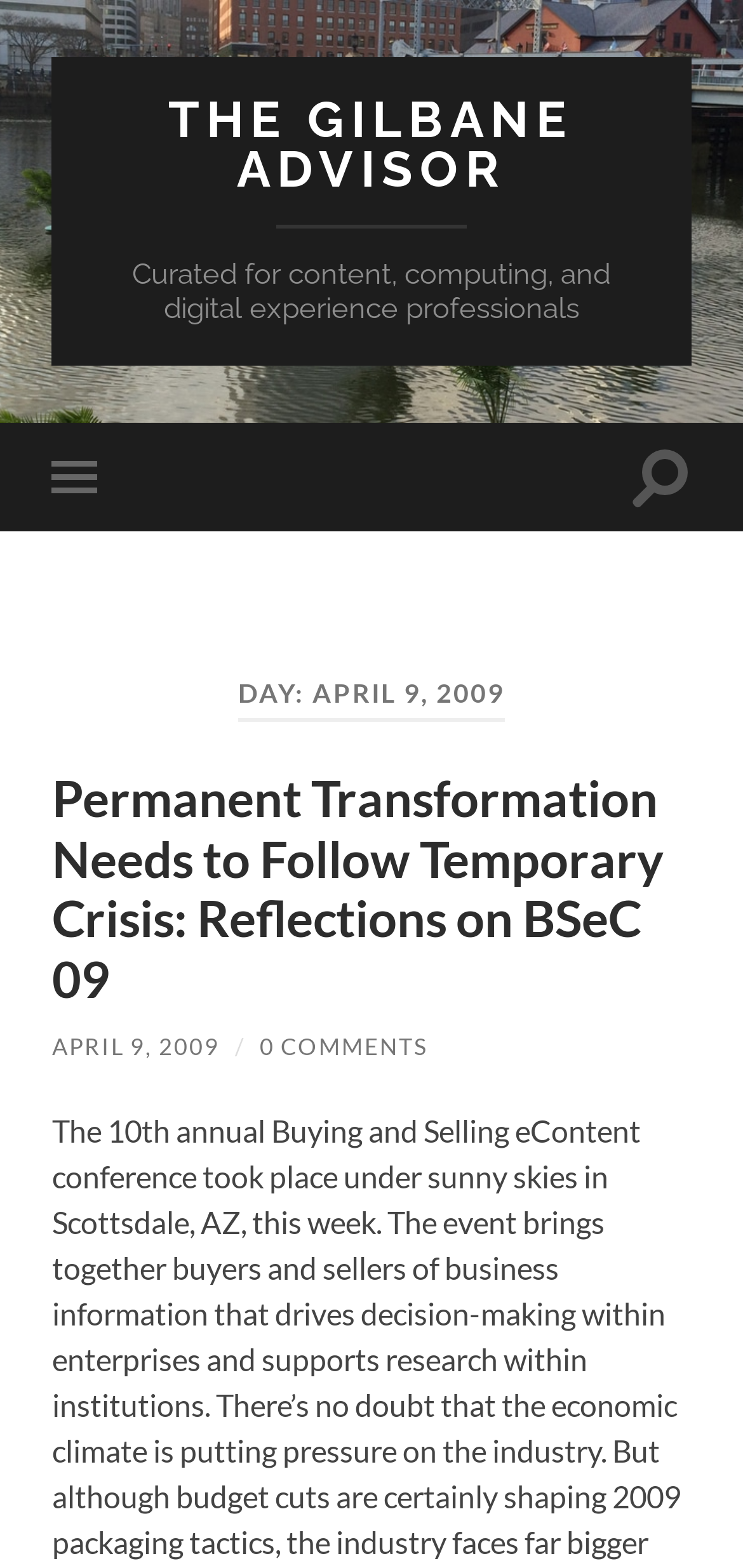Using the information in the image, could you please answer the following question in detail:
What is the name of the publication or website?

I looked at the top of the page and found the name of the publication or website, which is 'The Gilbane Advisor'.